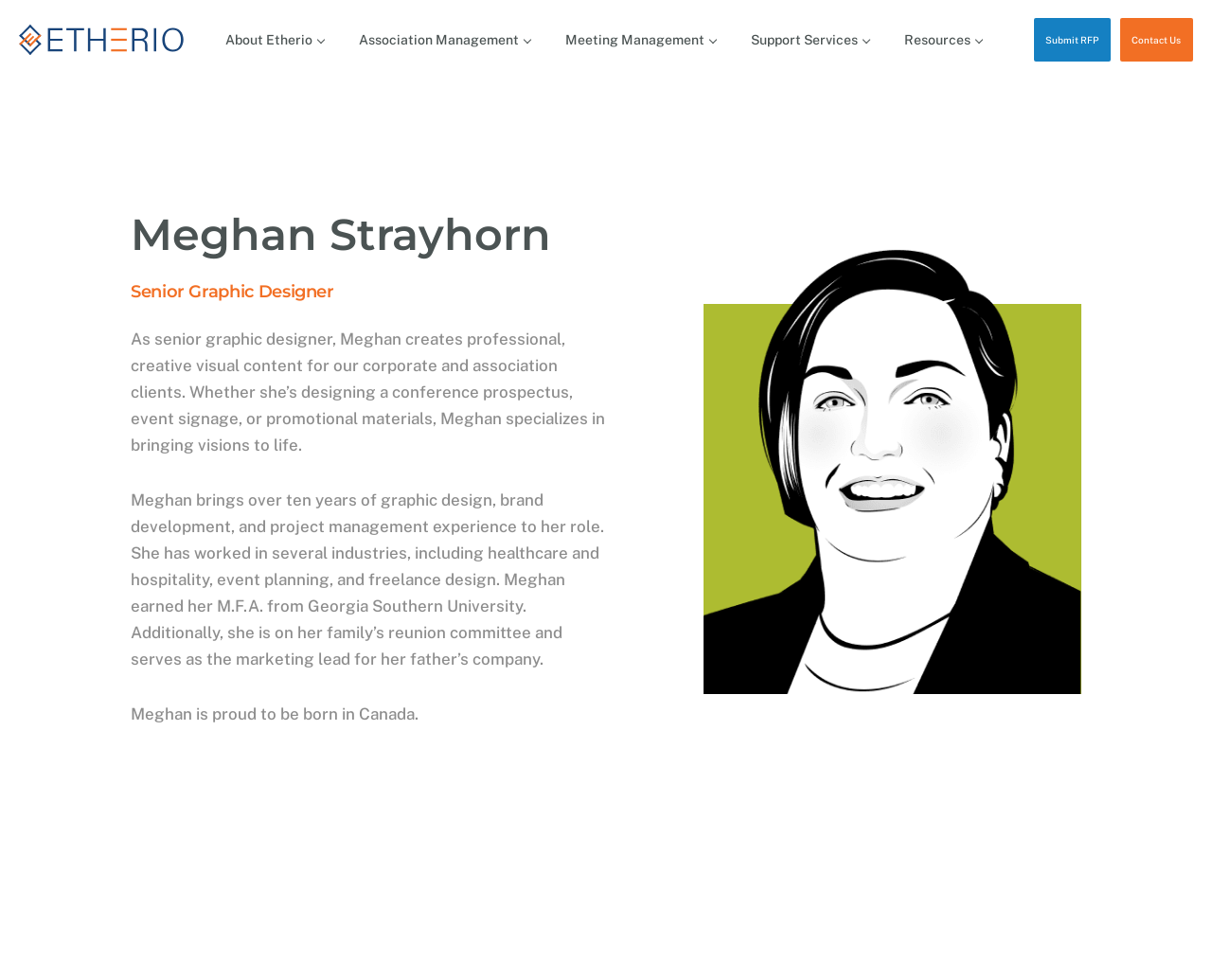Locate the bounding box coordinates of the element I should click to achieve the following instruction: "Click the 'Ask AI Chatbot' link".

None